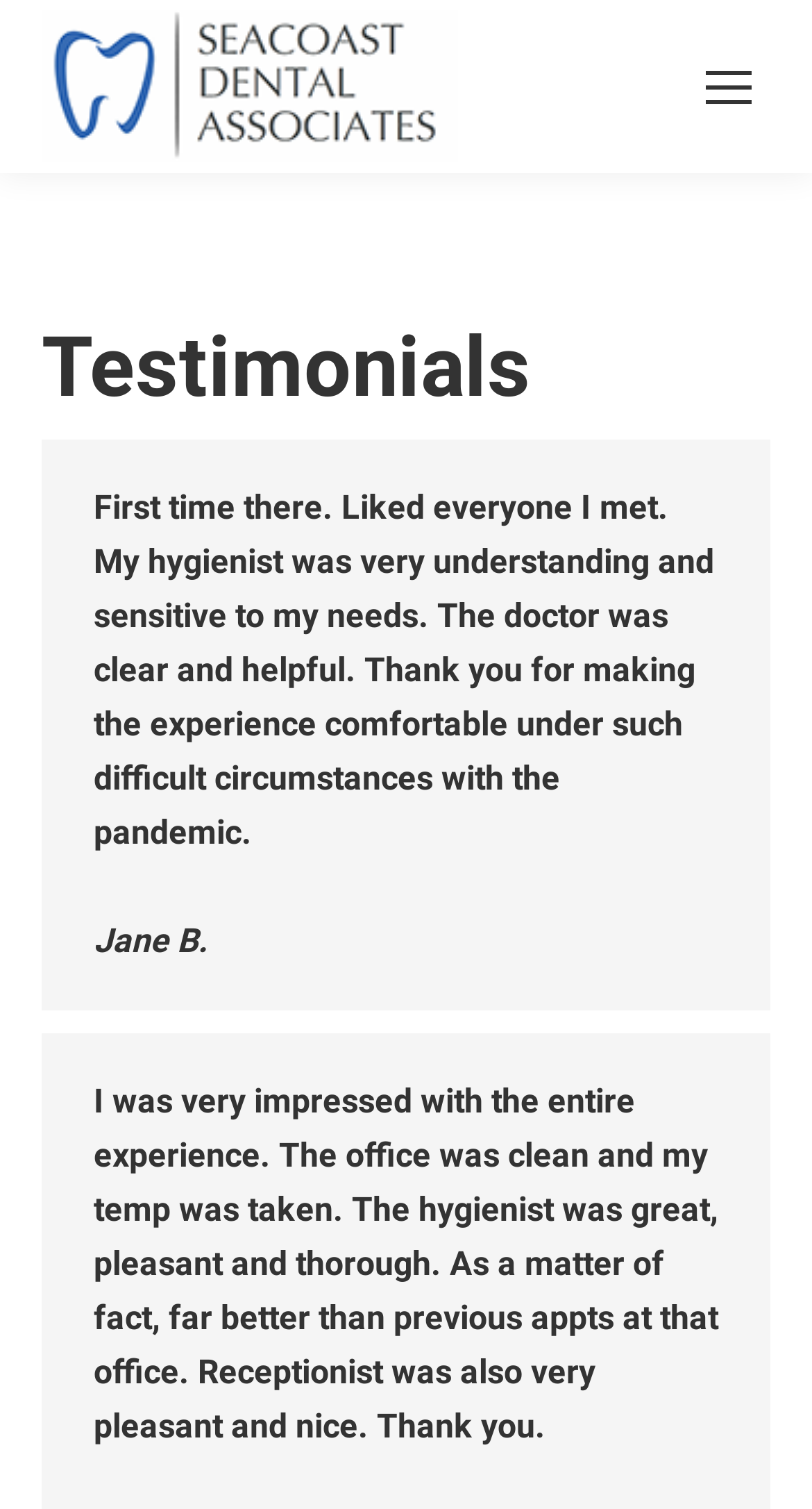Please provide a brief answer to the question using only one word or phrase: 
What is the name of the dental practice?

Mill Pond Dental